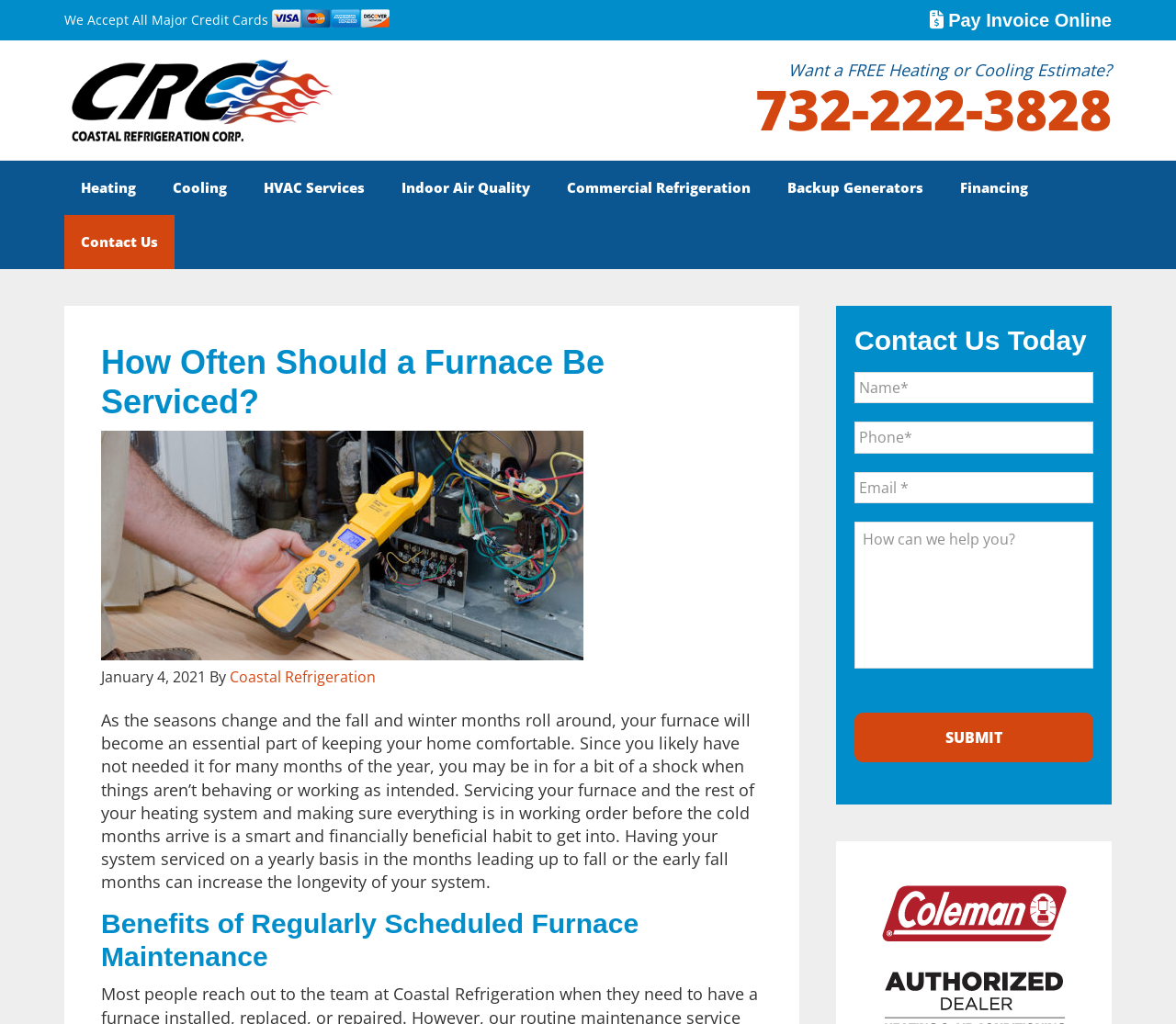Reply to the question with a single word or phrase:
What is the topic of the main article on the webpage?

Furnace maintenance